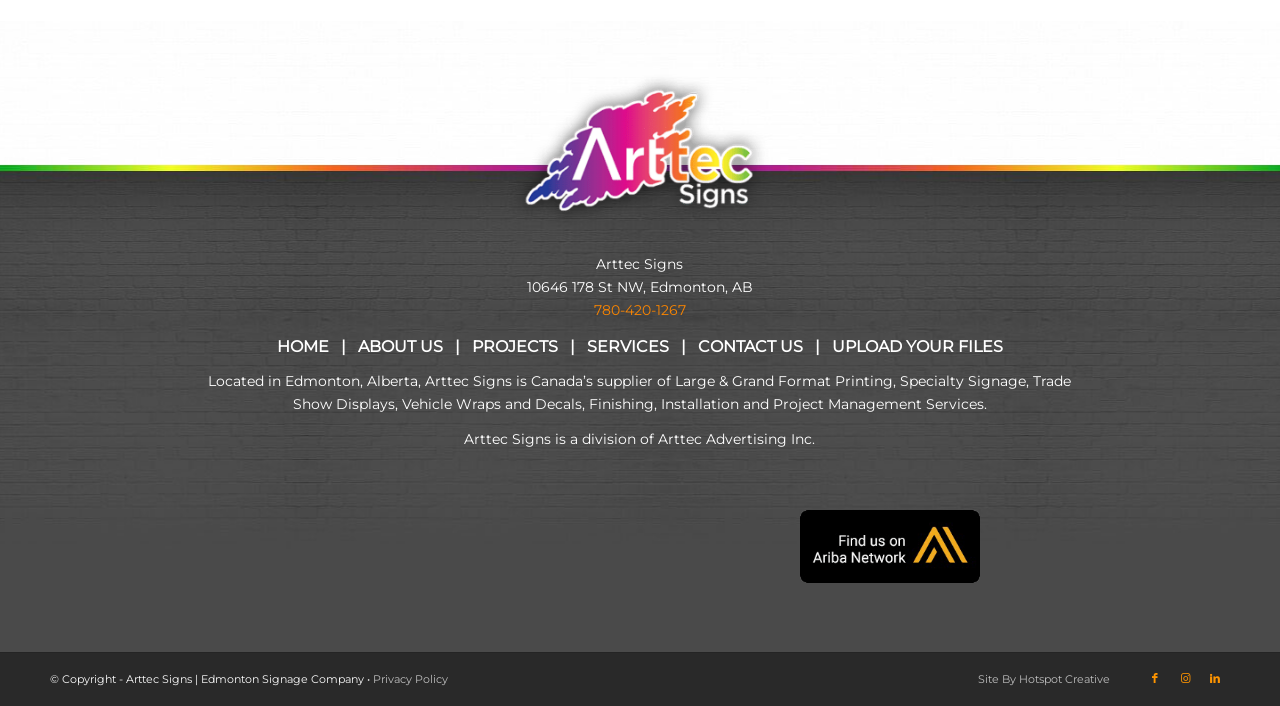What is the location of Arttec Signs?
Observe the image and answer the question with a one-word or short phrase response.

Edmonton, Alberta